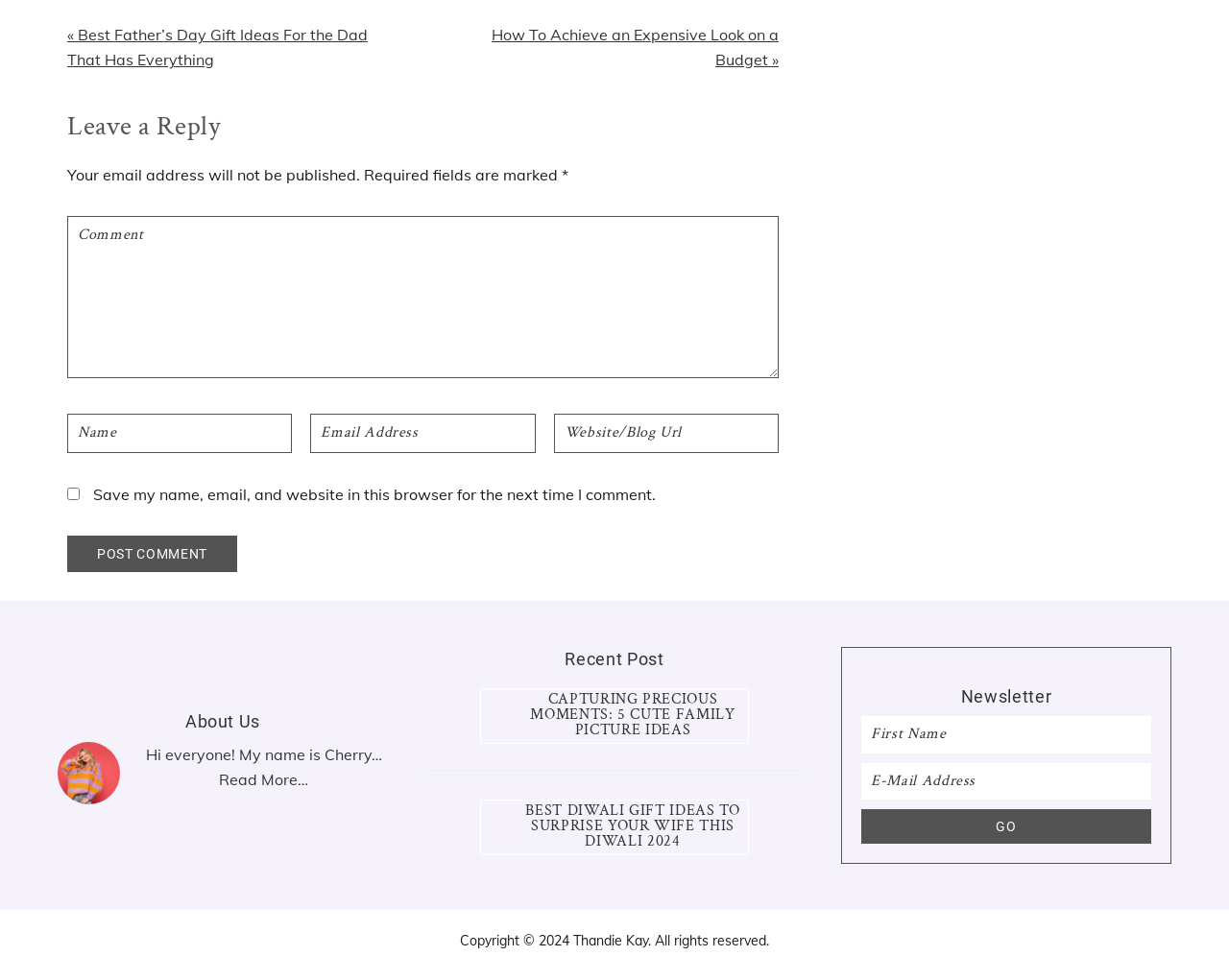What is the name of the author?
Use the image to give a comprehensive and detailed response to the question.

The author's name is mentioned in the 'About Us' section, where it says 'Hi everyone! My name is Cherry…'.